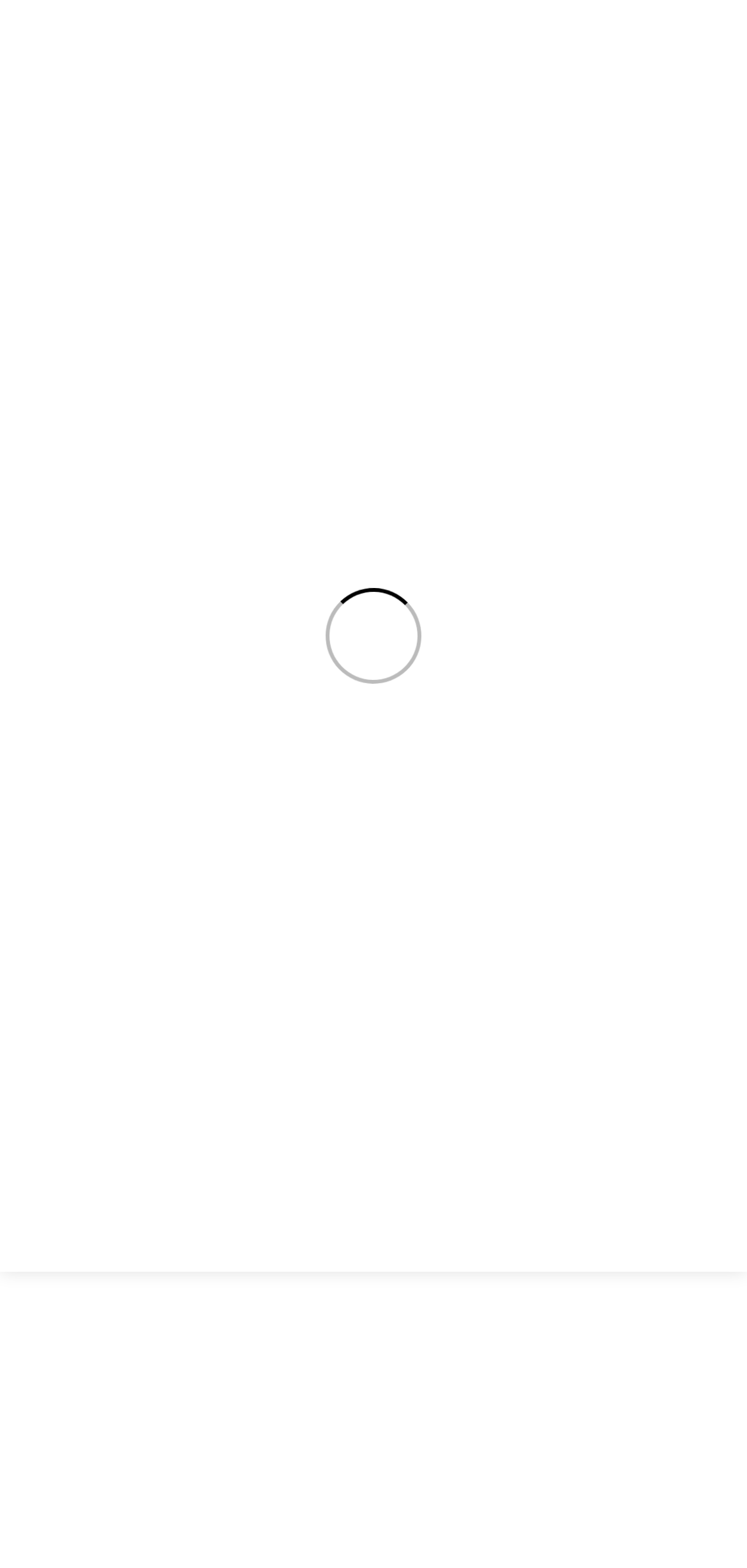Can you find the bounding box coordinates for the element that needs to be clicked to execute this instruction: "Go to DOVE homepage"? The coordinates should be given as four float numbers between 0 and 1, i.e., [left, top, right, bottom].

[0.128, 0.756, 0.231, 0.785]